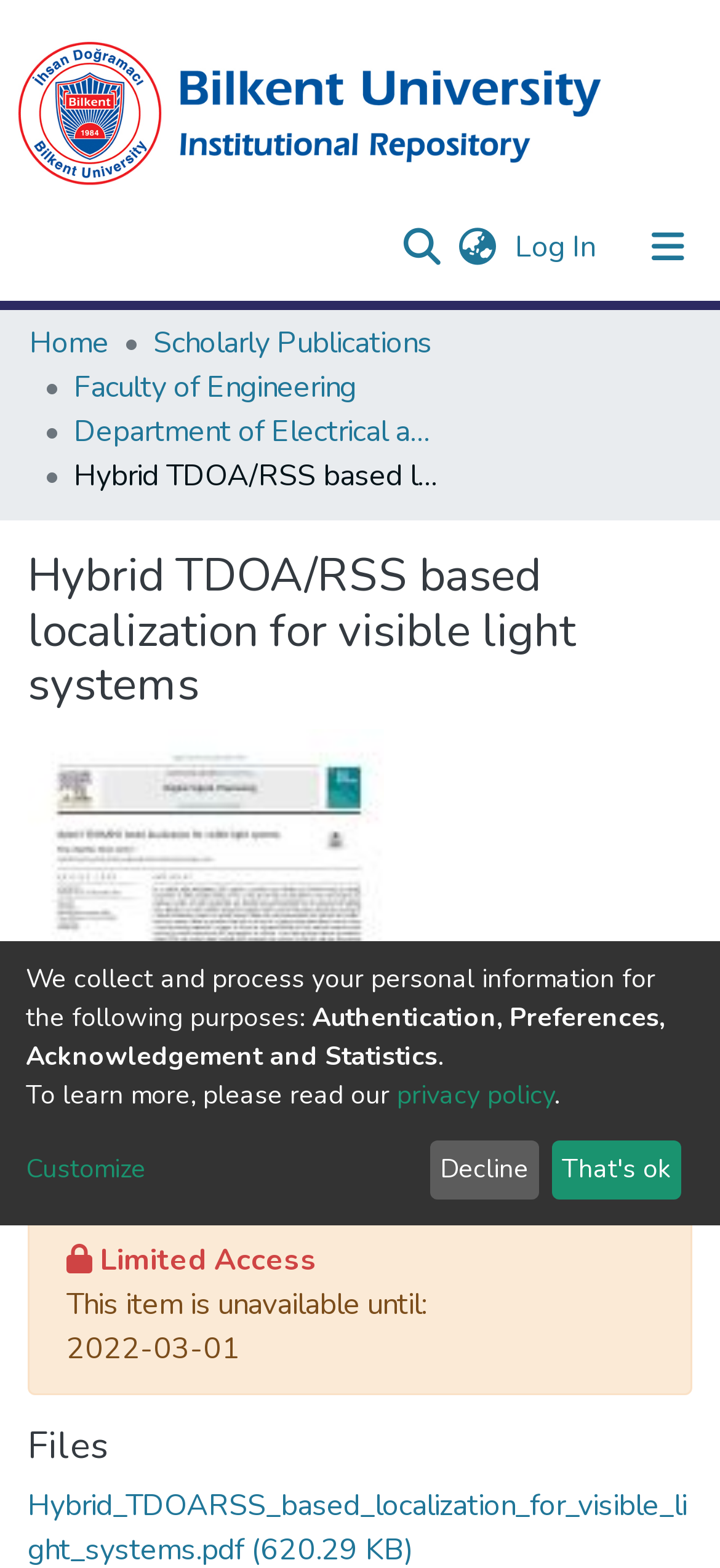Create a full and detailed caption for the entire webpage.

The webpage appears to be a scholarly article or research paper titled "Hybrid TDOA/RSS based localization for visible light systems". At the top of the page, there is a navigation bar with a logo, search function, language switch, and login button. Below the navigation bar, there is a main navigation menu with links to "Communities & Collections", "All of BUIR", and "Statistics".

The main content of the page is divided into sections. The first section has a heading with the title of the article, followed by a breadcrumb navigation menu showing the path "Home > Scholarly Publications > Faculty of Engineering > Department of Electrical and Electronics Engineering".

Below the breadcrumb menu, there is a section with limited access information, indicating that the item is unavailable until a specific date. Further down, there is a section titled "Files".

On the right side of the page, there is a notice about personal information collection and processing, with links to a privacy policy and a "Customize" button. Below this notice, there are two buttons, "Decline" and "That's ok", likely related to the privacy policy.

There are no images on the page except for the BUIR logo at the top. The overall layout is organized, with clear headings and concise text.